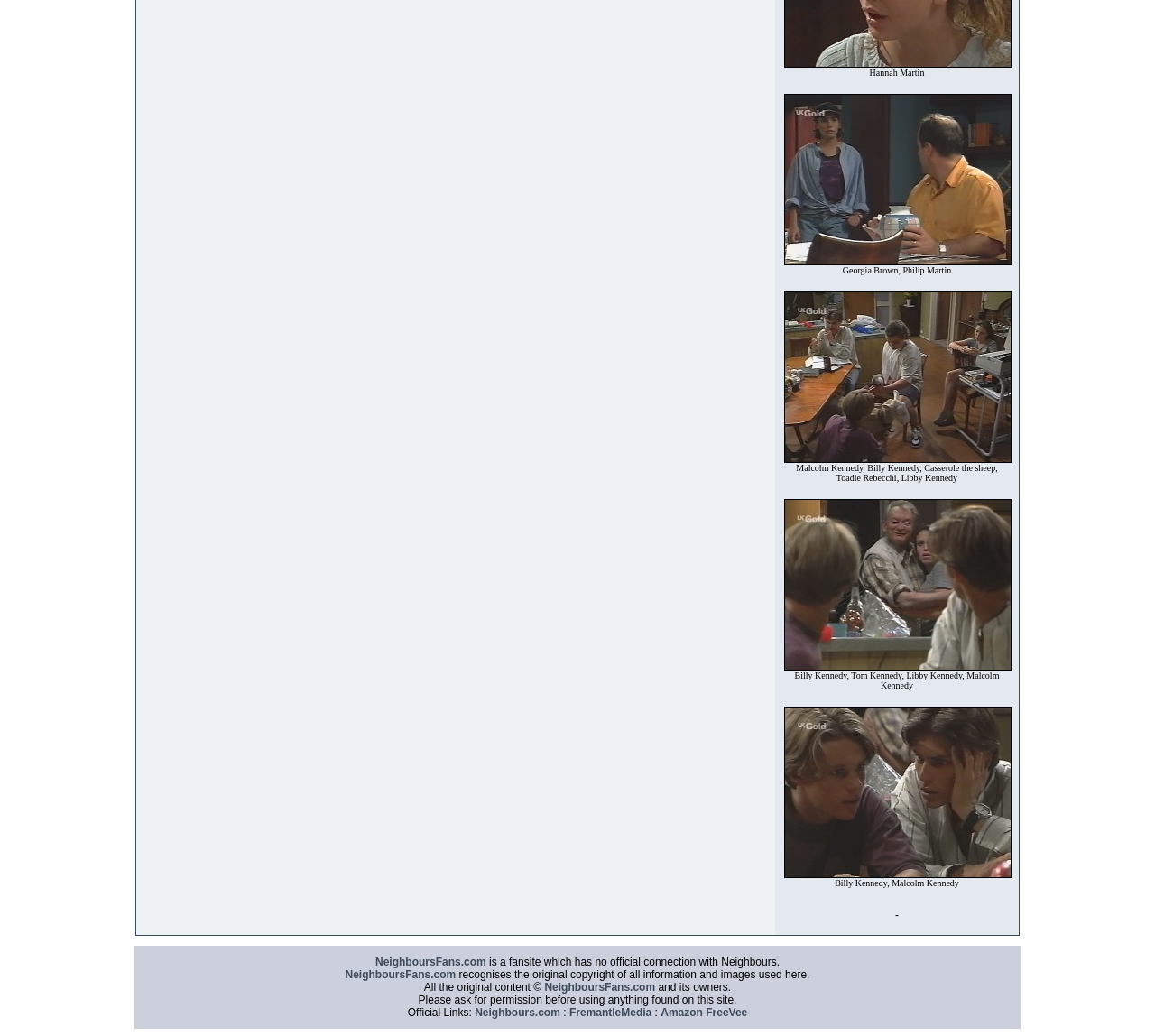Determine the bounding box coordinates for the UI element described. Format the coordinates as (top-left x, top-left y, bottom-right x, bottom-right y) and ensure all values are between 0 and 1. Element description: Amazon FreeVee

[0.572, 0.972, 0.647, 0.984]